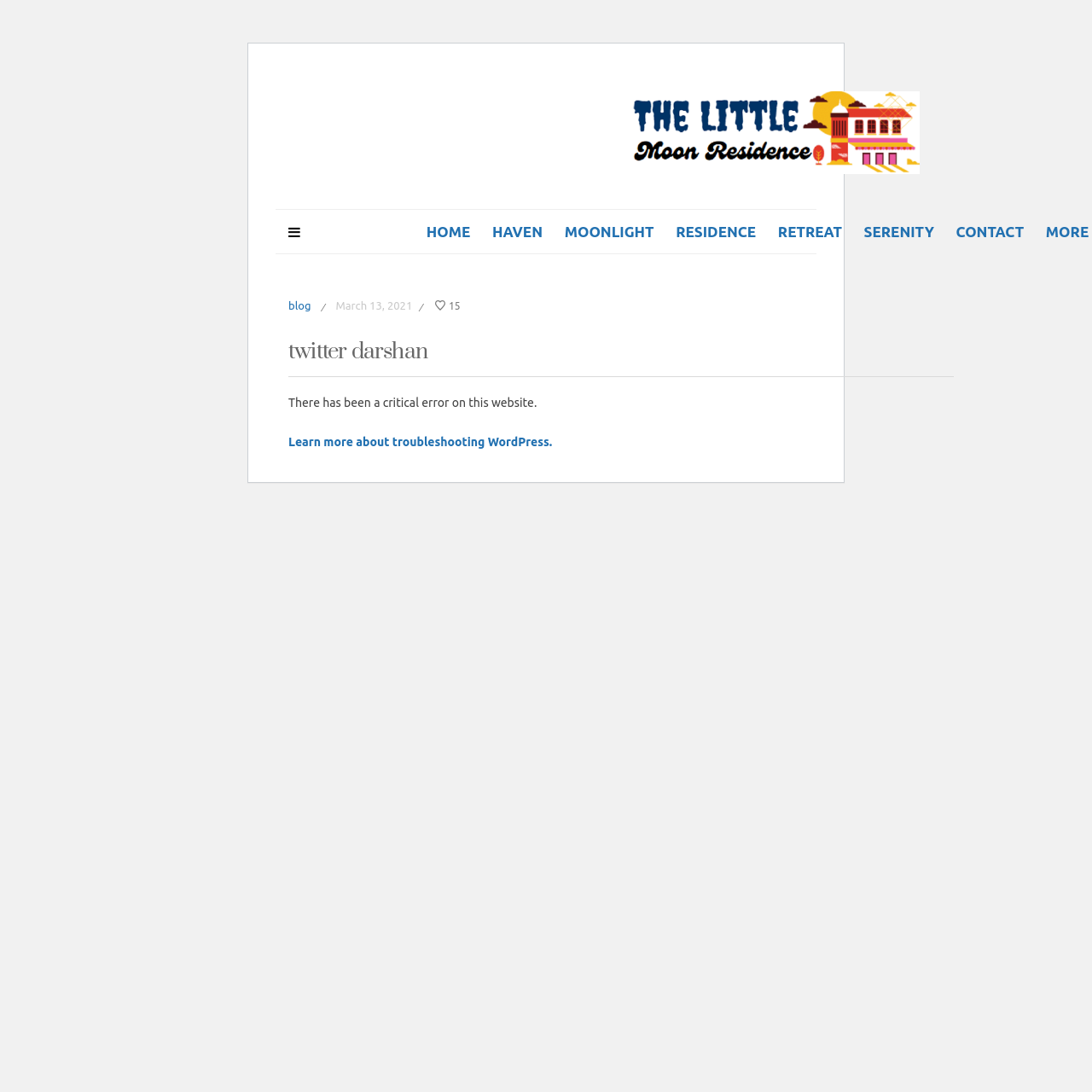What is the error message displayed on the webpage?
Answer the question with a single word or phrase by looking at the picture.

There has been a critical error on this website.